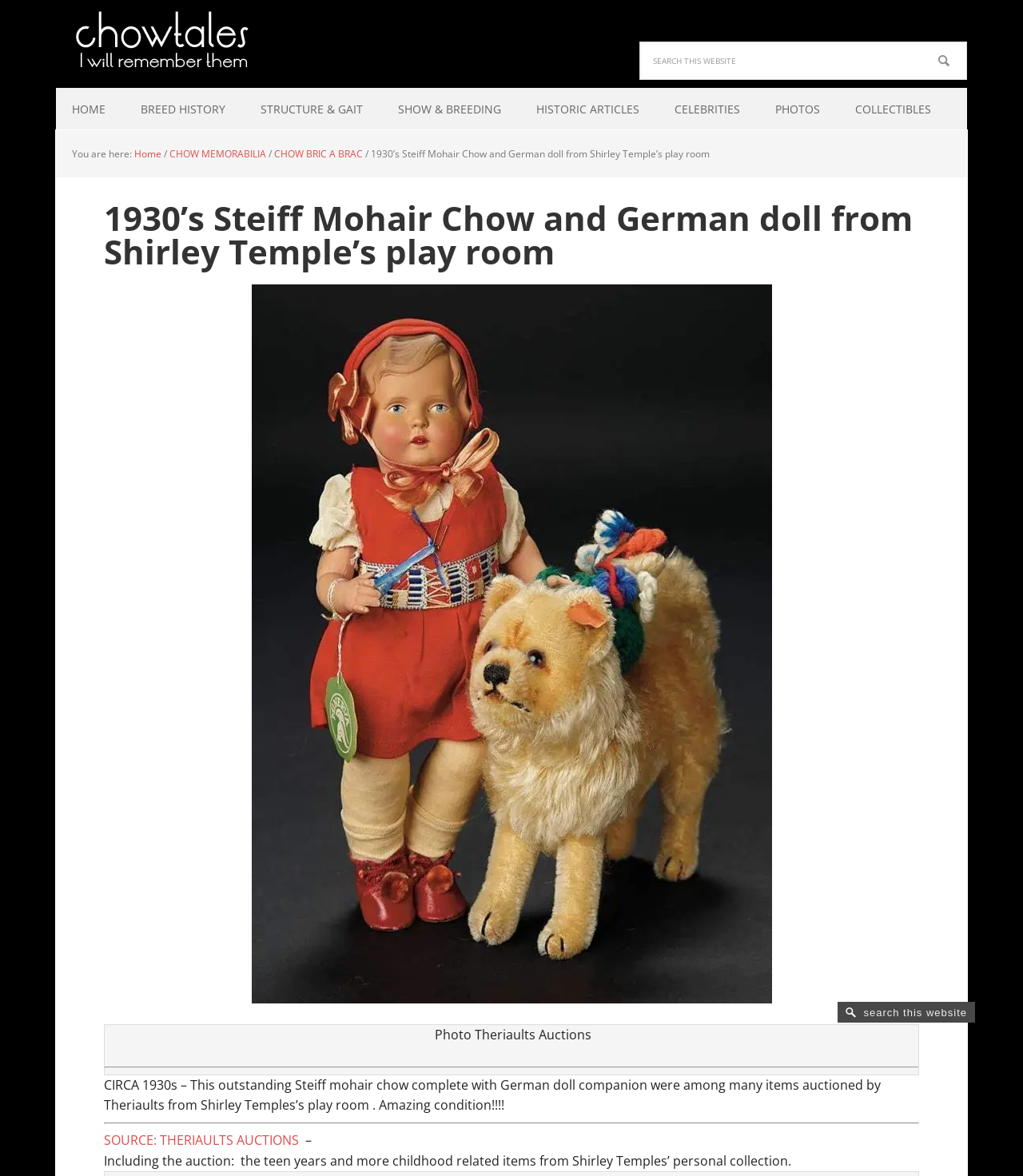Locate the bounding box of the UI element with the following description: "What causes house infestations".

None